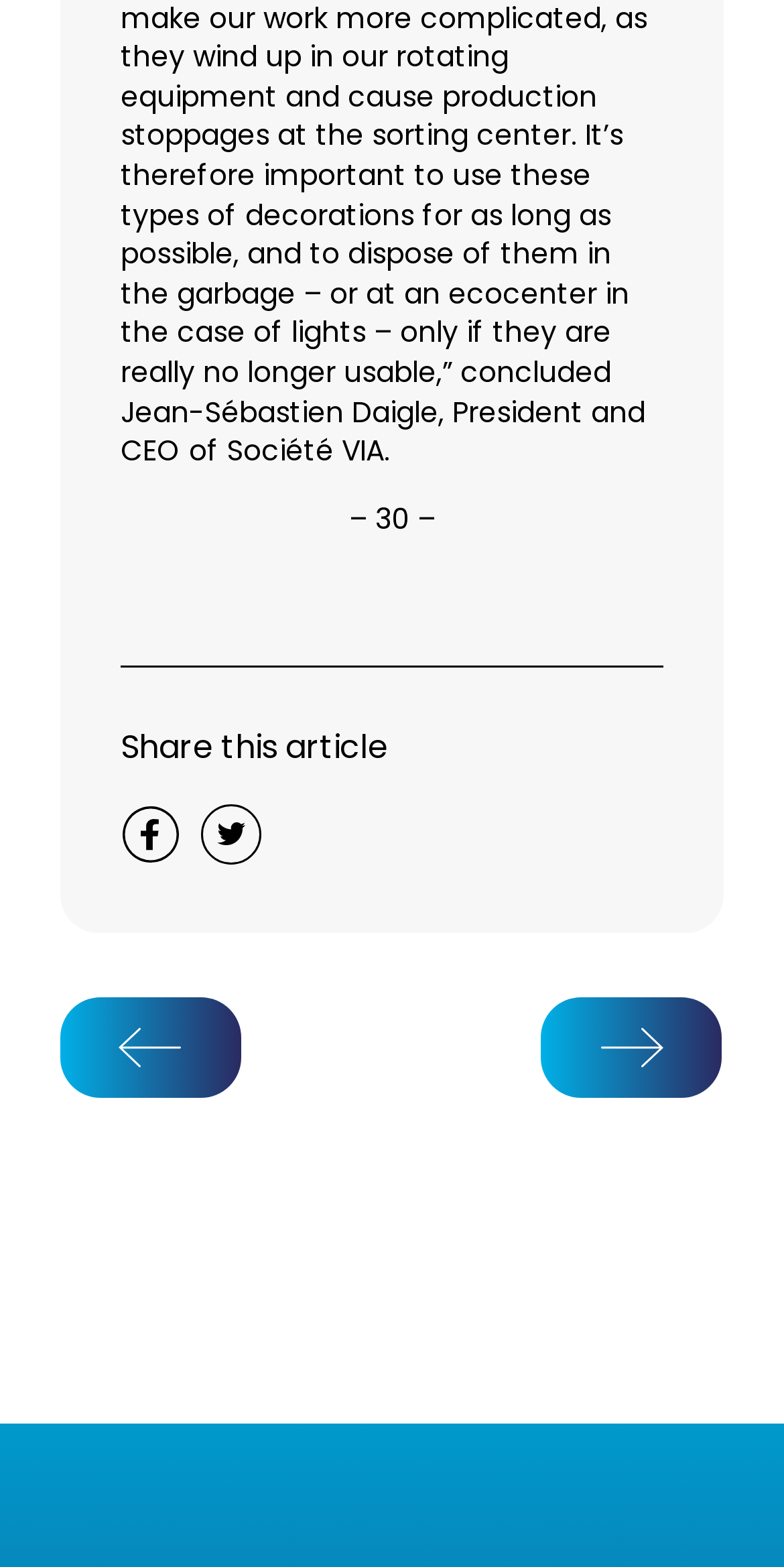Identify the coordinates of the bounding box for the element described below: "Next newsNext". Return the coordinates as four float numbers between 0 and 1: [left, top, right, bottom].

[0.69, 0.636, 0.921, 0.7]